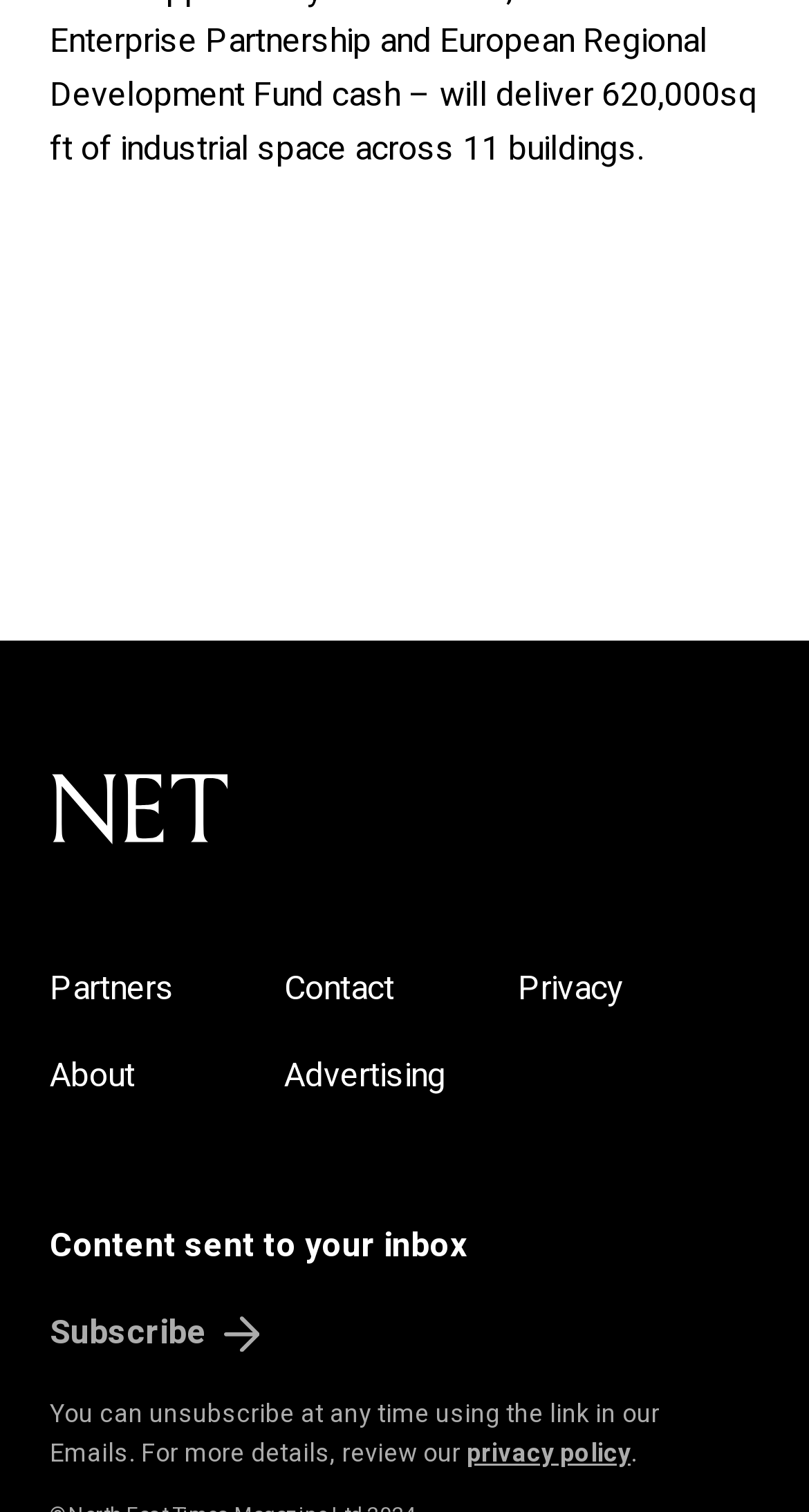Please pinpoint the bounding box coordinates for the region I should click to adhere to this instruction: "Return to the top of this page".

[0.062, 0.512, 0.938, 0.56]